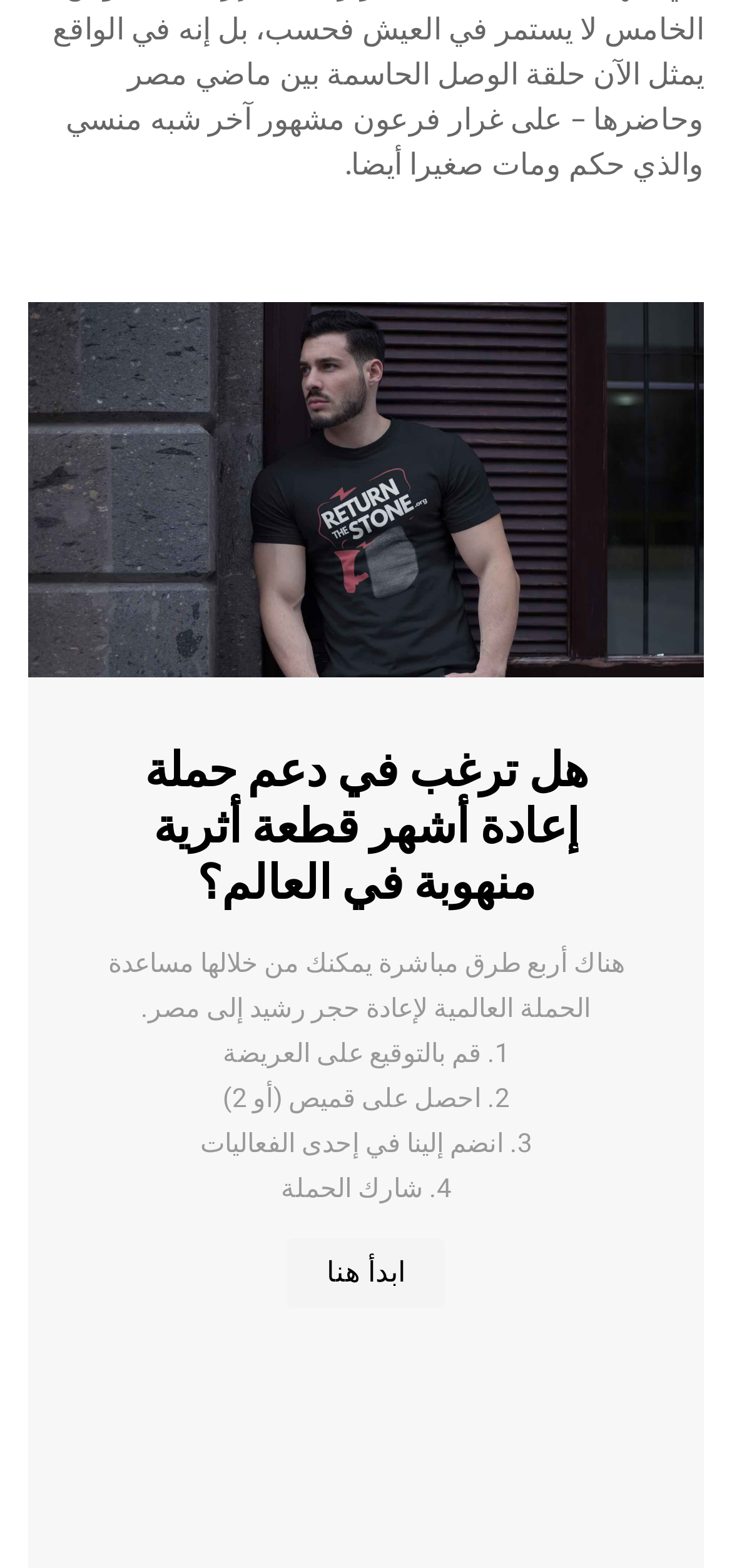Locate the bounding box of the UI element described in the following text: "ابدأ هنا".

[0.392, 0.79, 0.608, 0.834]